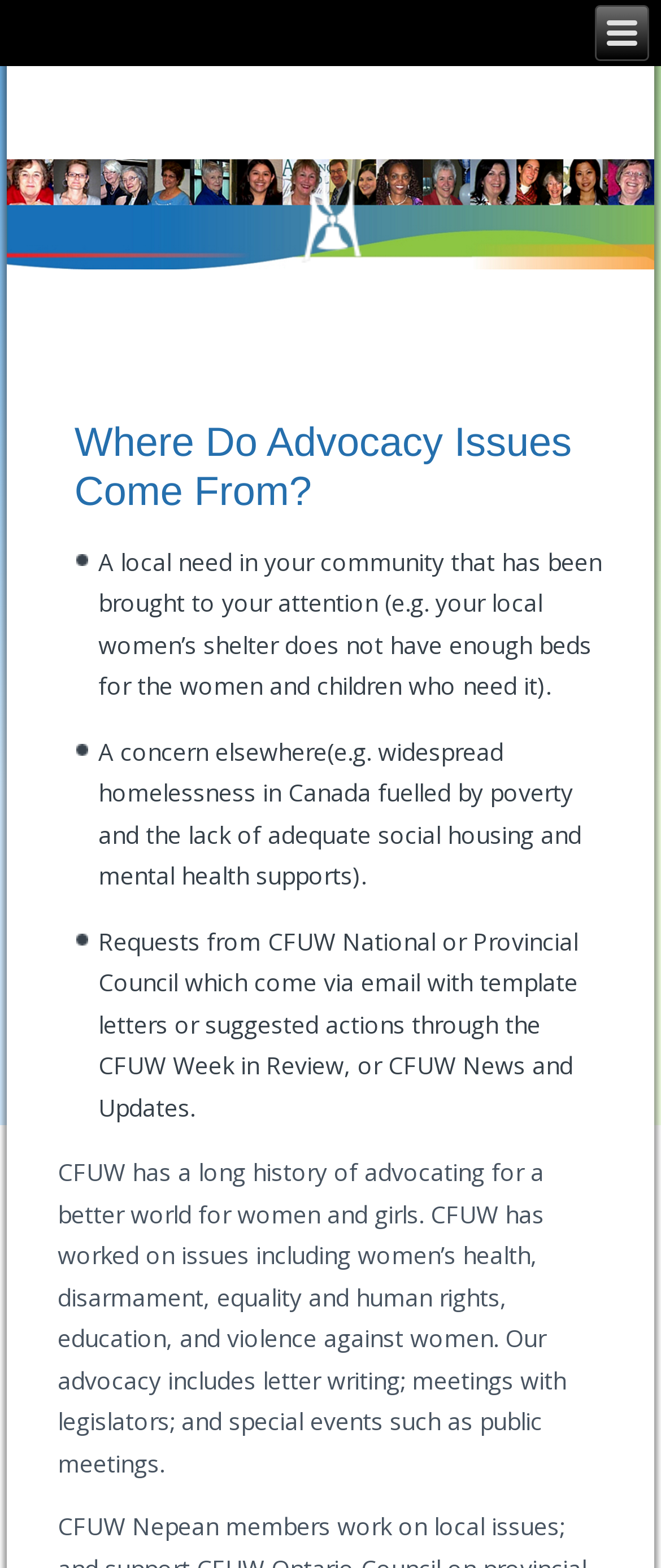Given the element description – CFUW Nepean, identify the bounding box coordinates for the UI element on the webpage screenshot. The format should be (top-left x, top-left y, bottom-right x, bottom-right y), with values between 0 and 1.

[0.149, 0.051, 0.851, 0.096]